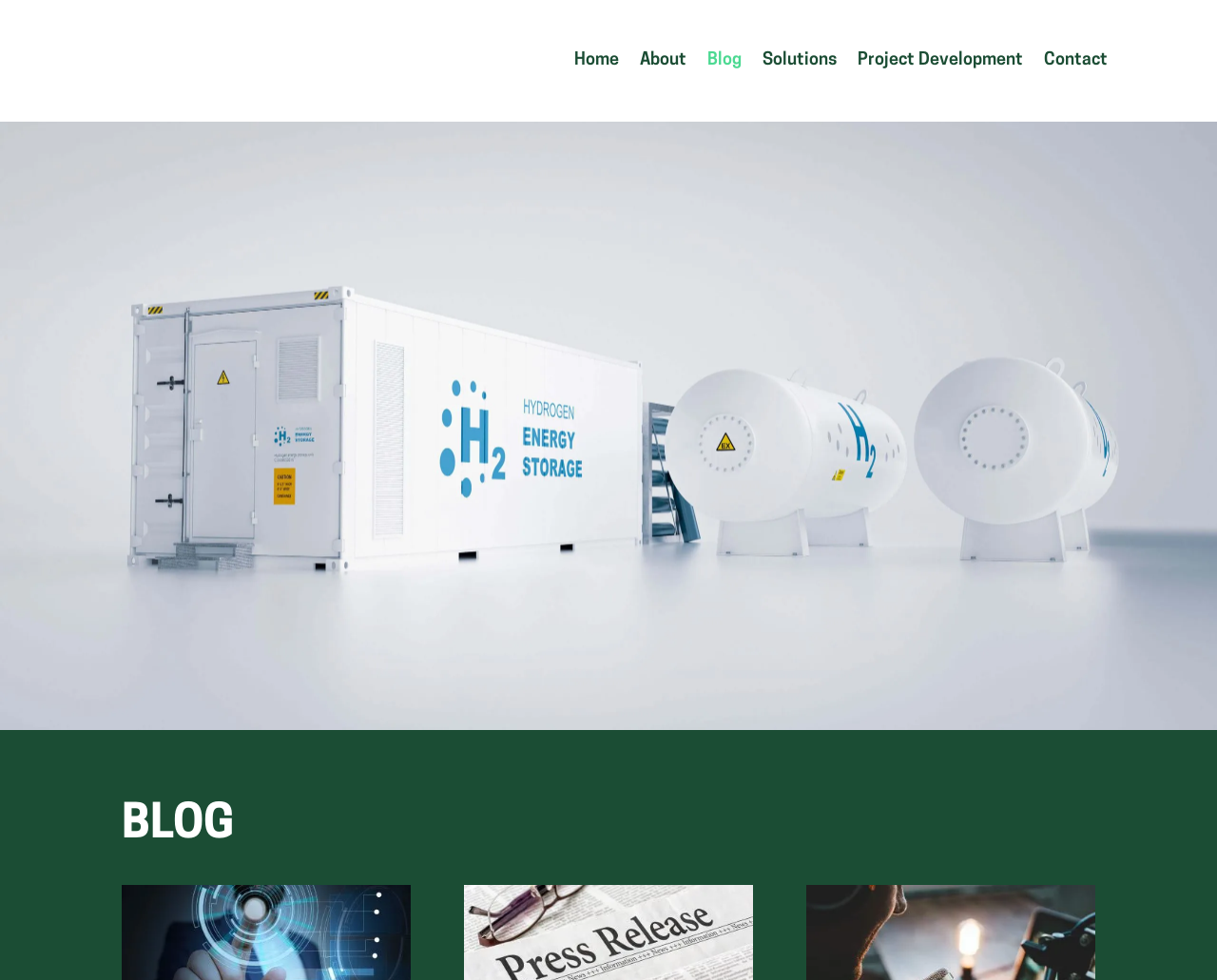Answer the question in a single word or phrase:
What is the relative position of 'About' and 'Blog' links?

'About' is to the left of 'Blog'